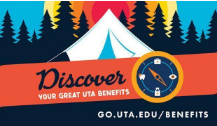Interpret the image and provide an in-depth description.

The image features a vibrant, outdoor-themed graphic promoting the University of Texas at Arlington (UTA) benefits program. Central to the design is a stylized tent against a backdrop of a colorful sunrise rising over a forested landscape, conveying a sense of adventure and discovery. 

The word "Discover" is prominently displayed in bold, inviting font, followed by the phrase "YOUR GREAT UTA BENEFITS," reinforcing the message of exploring the various benefits available to UTA members. Additionally, a compass icon is integrated into the design, symbolizing guidance and exploration. 

At the bottom of the image, the URL "GO.UTA.EDU/BENEFITS" is featured, encouraging viewers to visit the website for more information on the benefits offered. This engaging visual effectively conveys a sense of excitement about the opportunities available through UTA while inviting the audience to learn more.